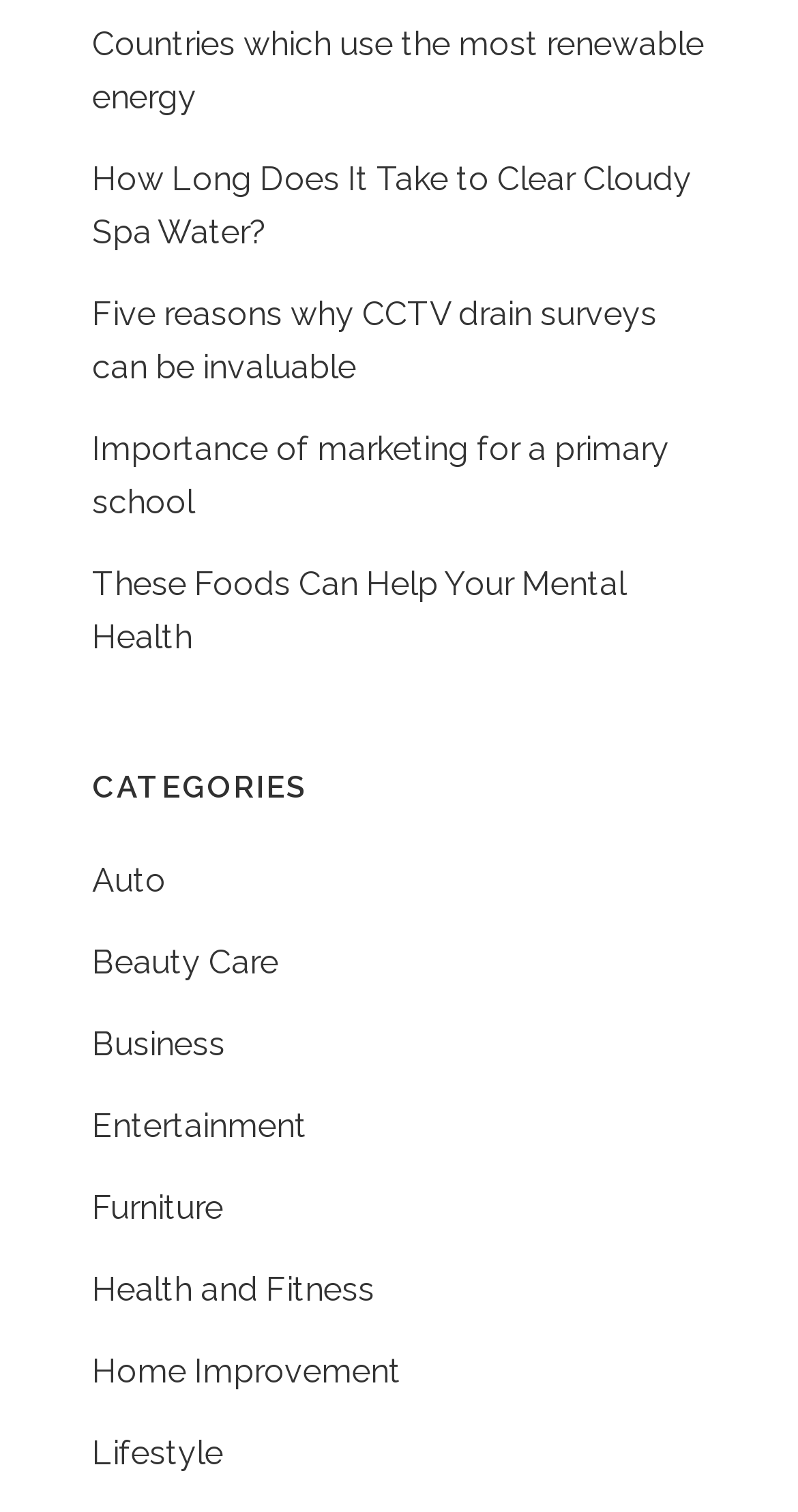Answer the question with a single word or phrase: 
How many categories are listed on the webpage?

9